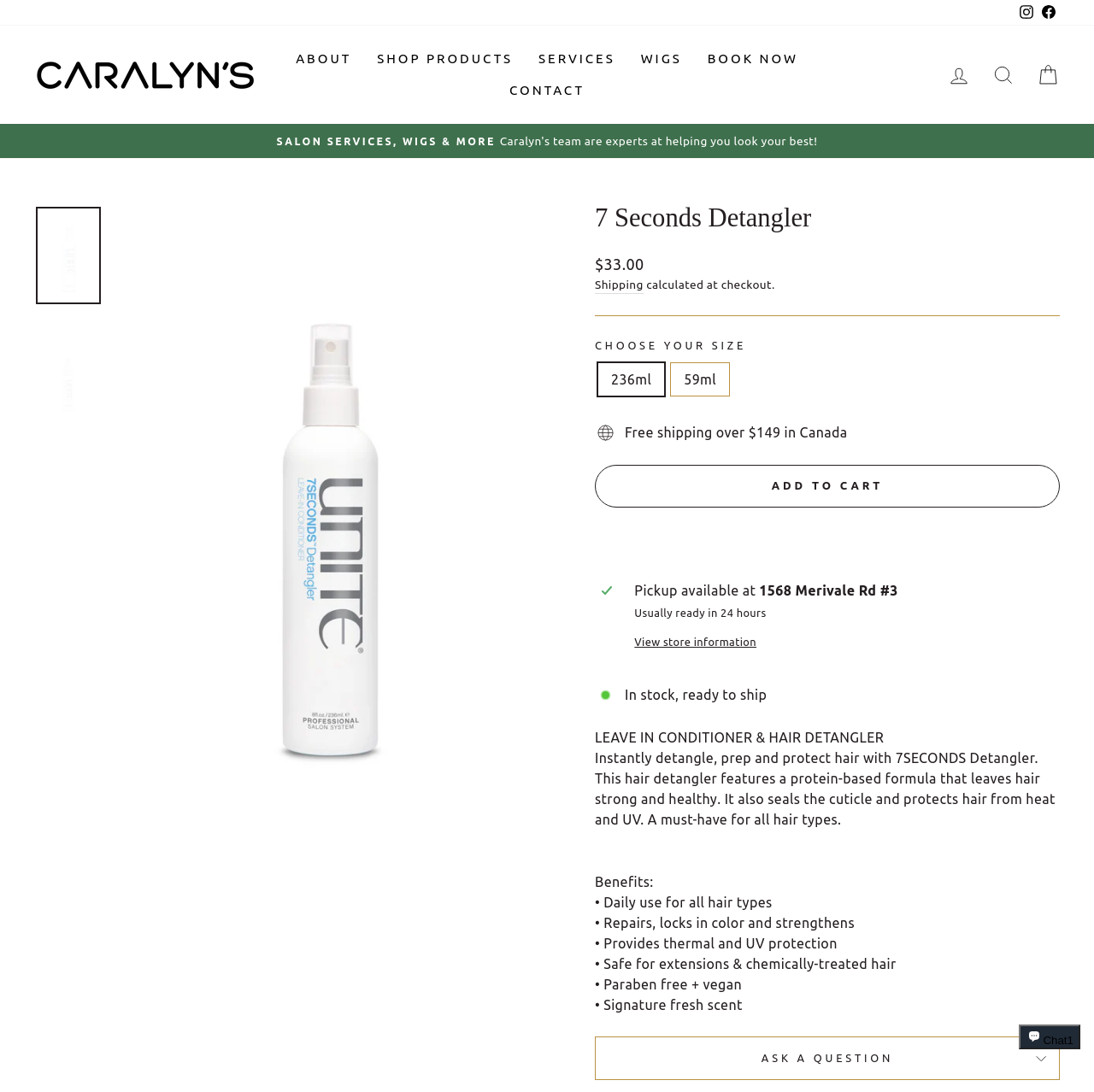Determine the bounding box coordinates for the HTML element mentioned in the following description: "Close (esc)". The coordinates should be a list of four floats ranging from 0 to 1, represented as [left, top, right, bottom].

[0.105, 0.188, 0.491, 0.768]